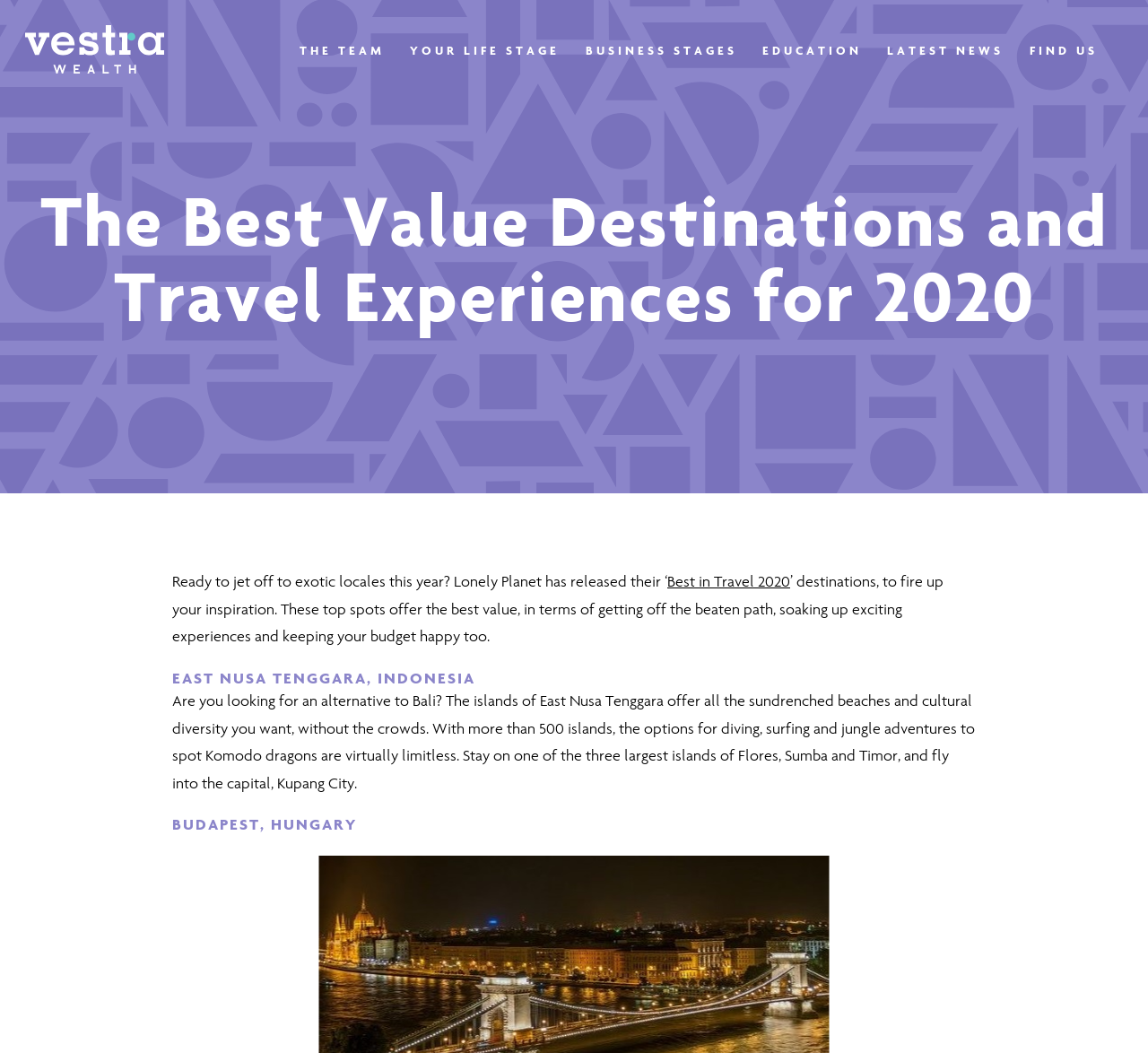Can you find the bounding box coordinates for the element to click on to achieve the instruction: "Explore BUDAPEST, HUNGARY"?

[0.15, 0.775, 0.85, 0.792]